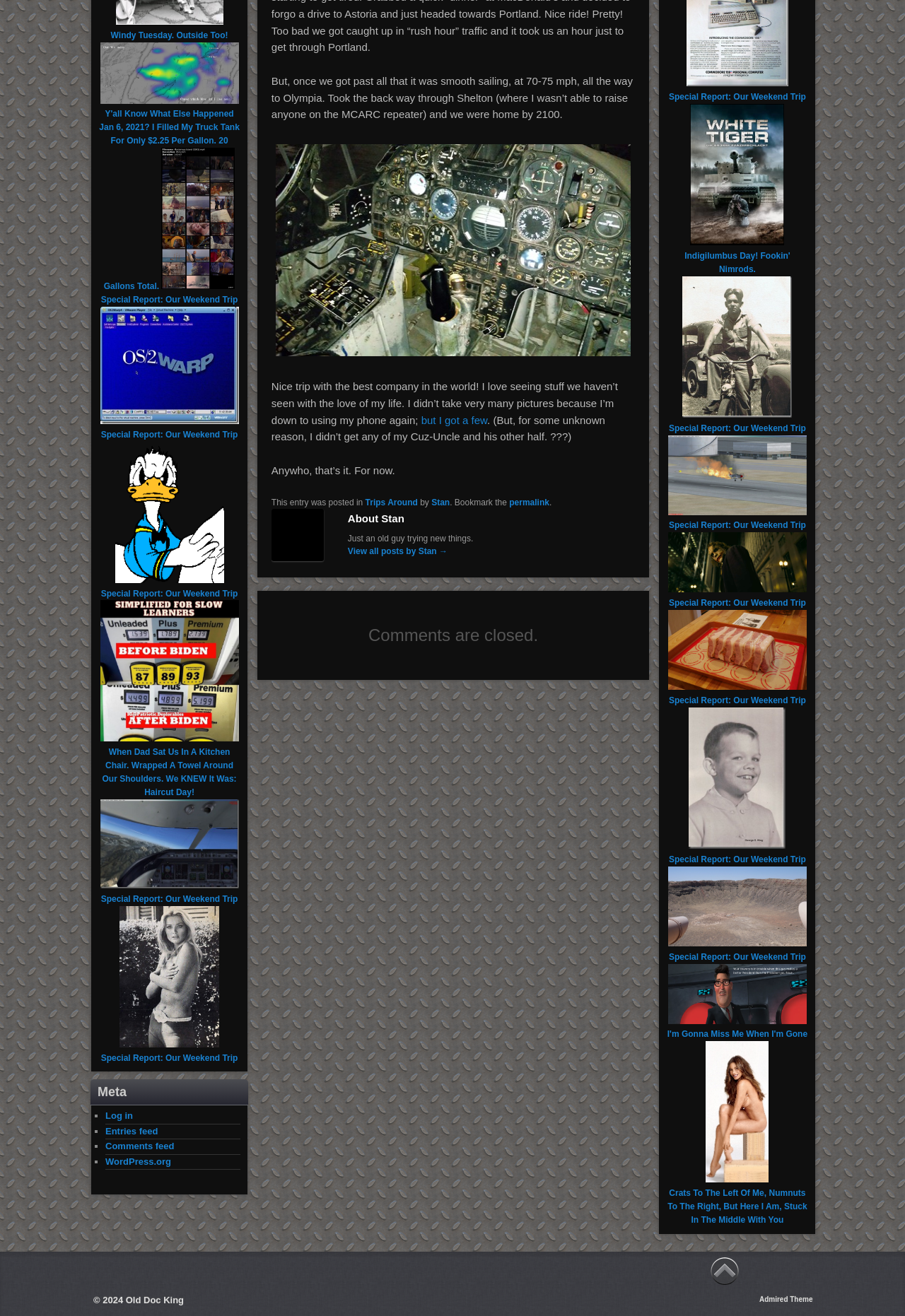Determine the bounding box coordinates of the clickable element necessary to fulfill the instruction: "read the about page of Stan". Provide the coordinates as four float numbers within the 0 to 1 range, i.e., [left, top, right, bottom].

[0.384, 0.39, 0.523, 0.399]